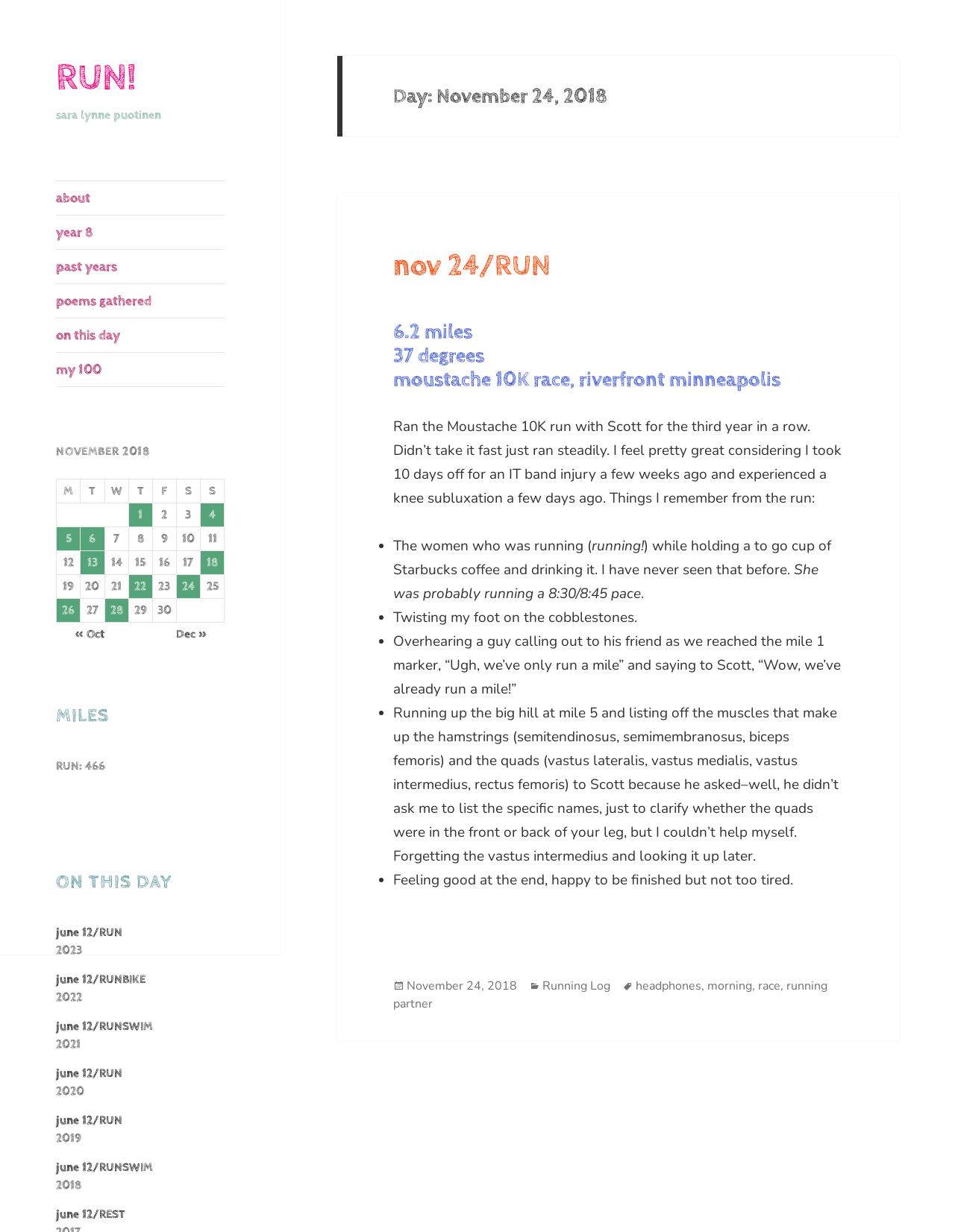Observe the image and answer the following question in detail: What is the significance of 'RUN' on this webpage?

The webpage has multiple instances of the word 'RUN', including a link 'RUN!' at the top, and several links to posts with 'RUN' in the title. This suggests that 'RUN' is a theme or category on this webpage, possibly related to running or fitness.